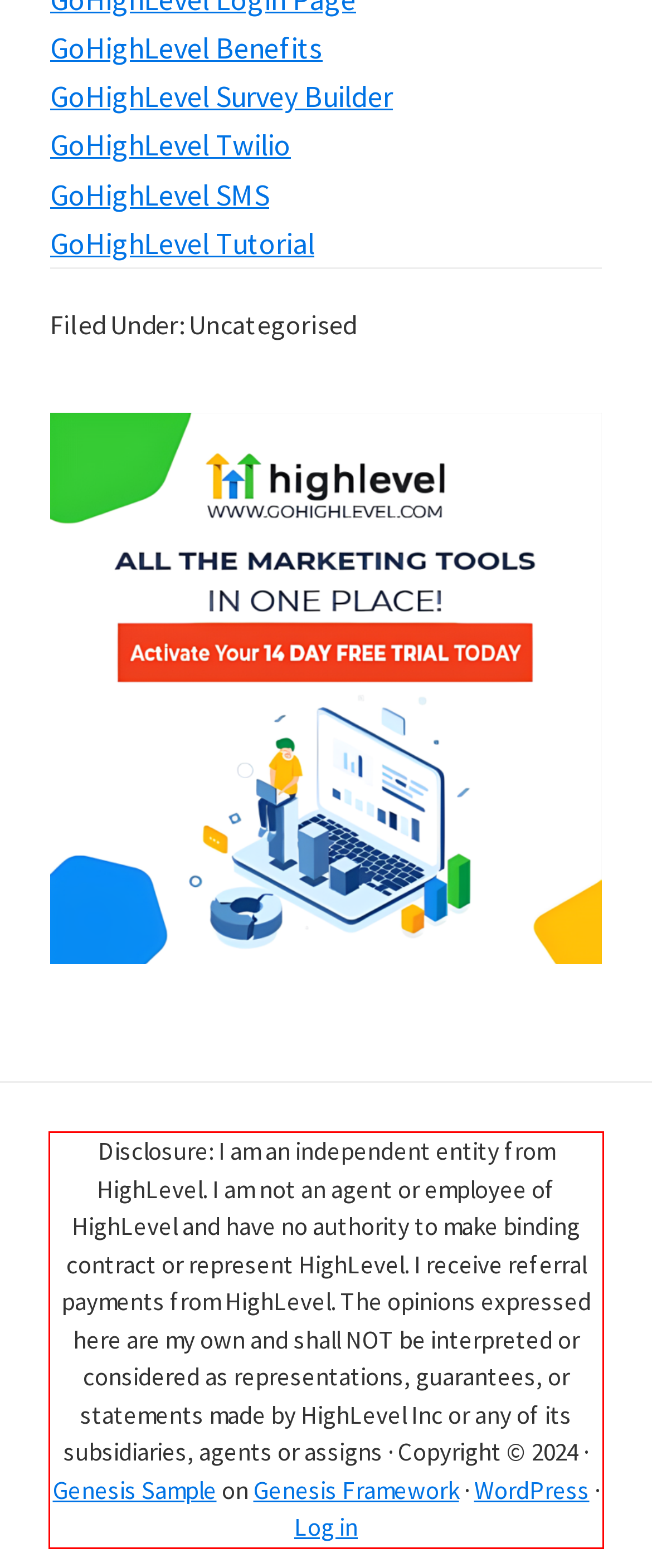You have a screenshot with a red rectangle around a UI element. Recognize and extract the text within this red bounding box using OCR.

Disclosure: I am an independent entity from HighLevel. I am not an agent or employee of HighLevel and have no authority to make binding contract or represent HighLevel. I receive referral payments from HighLevel. The opinions expressed here are my own and shall NOT be interpreted or considered as representations, guarantees, or statements made by HighLevel Inc or any of its subsidiaries, agents or assigns · Copyright © 2024 · Genesis Sample on Genesis Framework · WordPress · Log in